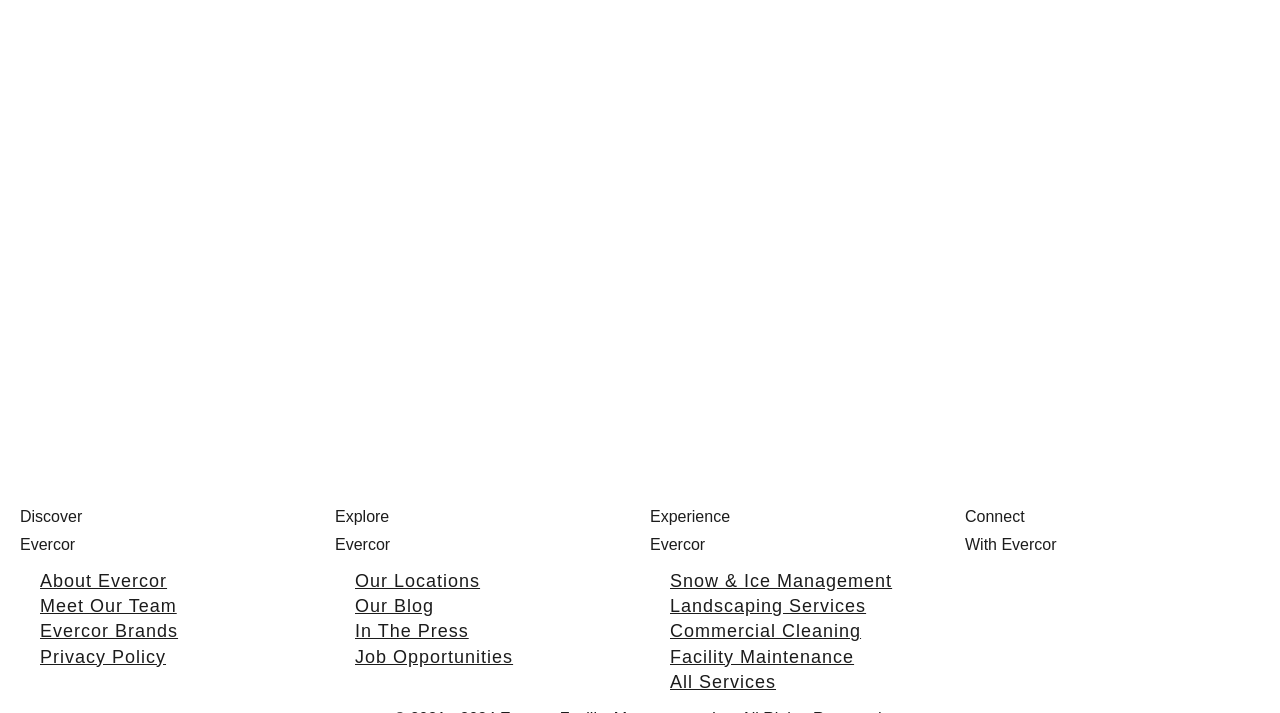Based on the element description Snow & Ice Management, identify the bounding box coordinates for the UI element. The coordinates should be in the format (top-left x, top-left y, bottom-right x, bottom-right y) and within the 0 to 1 range.

[0.523, 0.773, 0.697, 0.857]